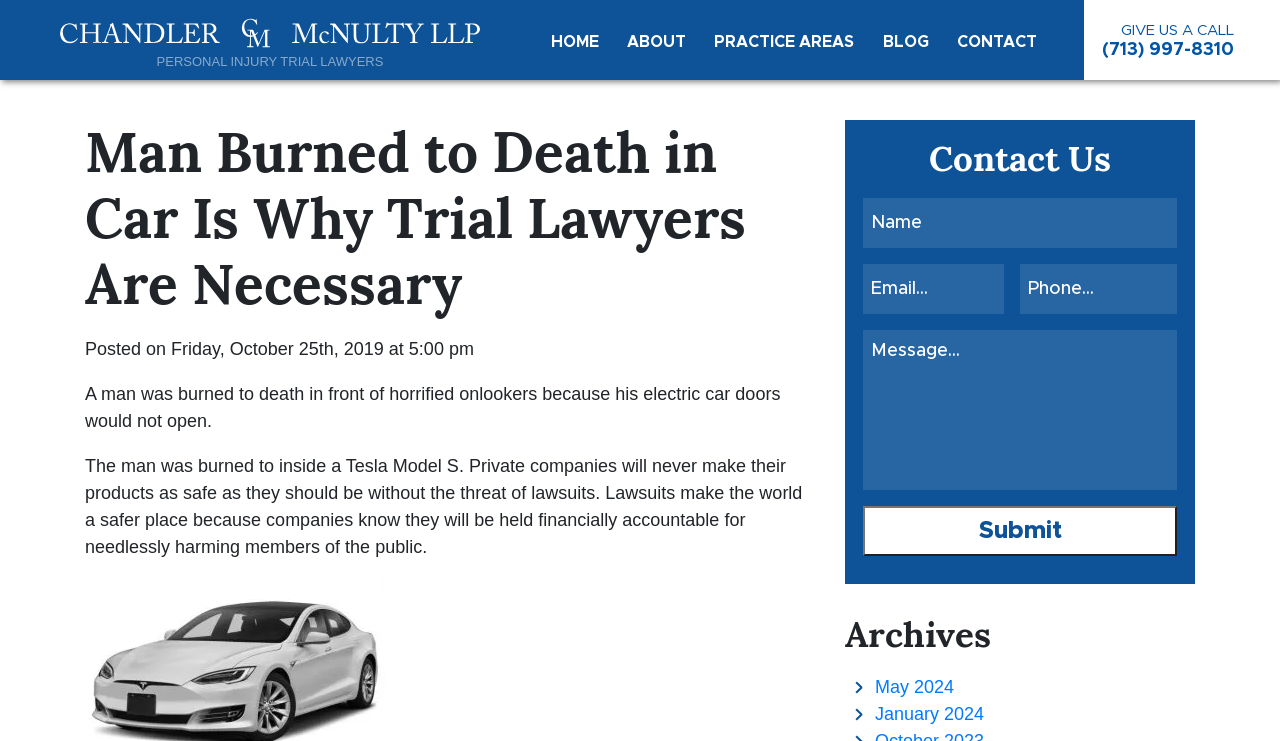What is the phone number to contact the law firm?
Deliver a detailed and extensive answer to the question.

I found the phone number by looking at the top-right corner of the webpage, where I saw a link with the text 'GIVE US A CALL (713) 997-8310'.